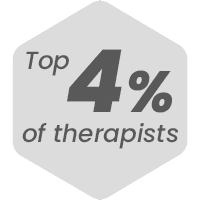Provide a brief response to the question using a single word or phrase: 
What type of care is provided by the clinic?

Physical therapy